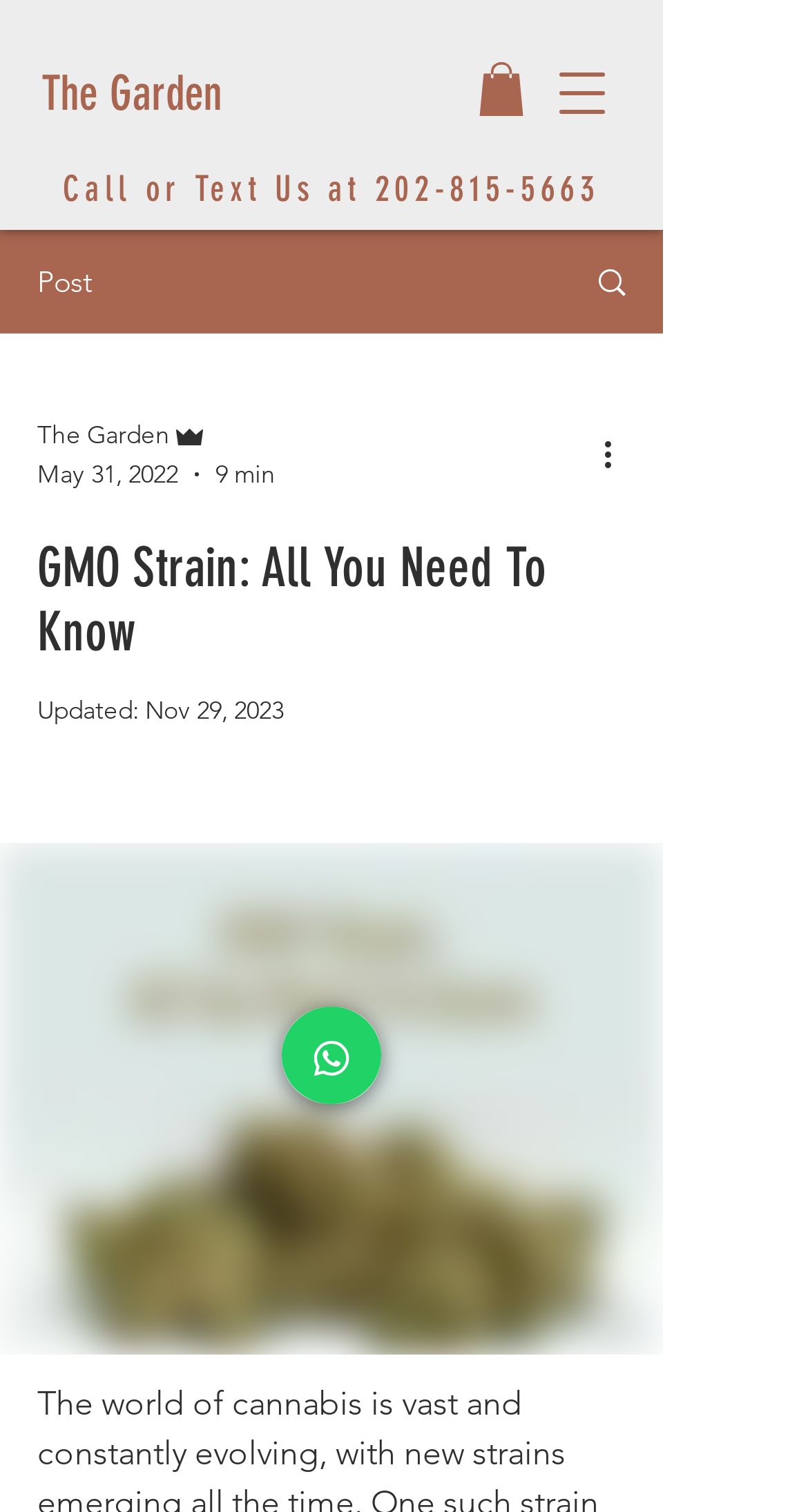Given the content of the image, can you provide a detailed answer to the question?
What is the date of the latest update?

I found the date of the latest update by looking at the generic element with the text 'Nov 29, 2023' which has a bounding box coordinate of [0.179, 0.459, 0.351, 0.48]. This element is located near the heading element with the text 'GMO Strain: All You Need To Know'.